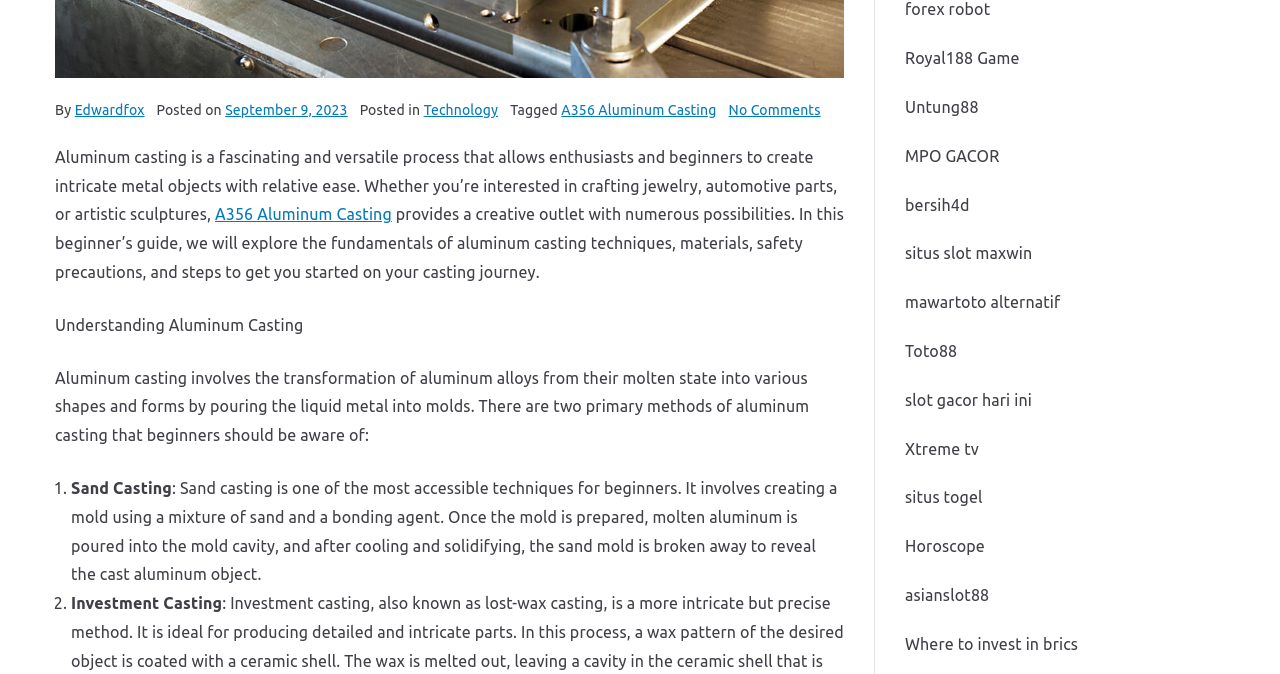Predict the bounding box of the UI element based on the description: "Edwardfox". The coordinates should be four float numbers between 0 and 1, formatted as [left, top, right, bottom].

[0.058, 0.151, 0.113, 0.174]